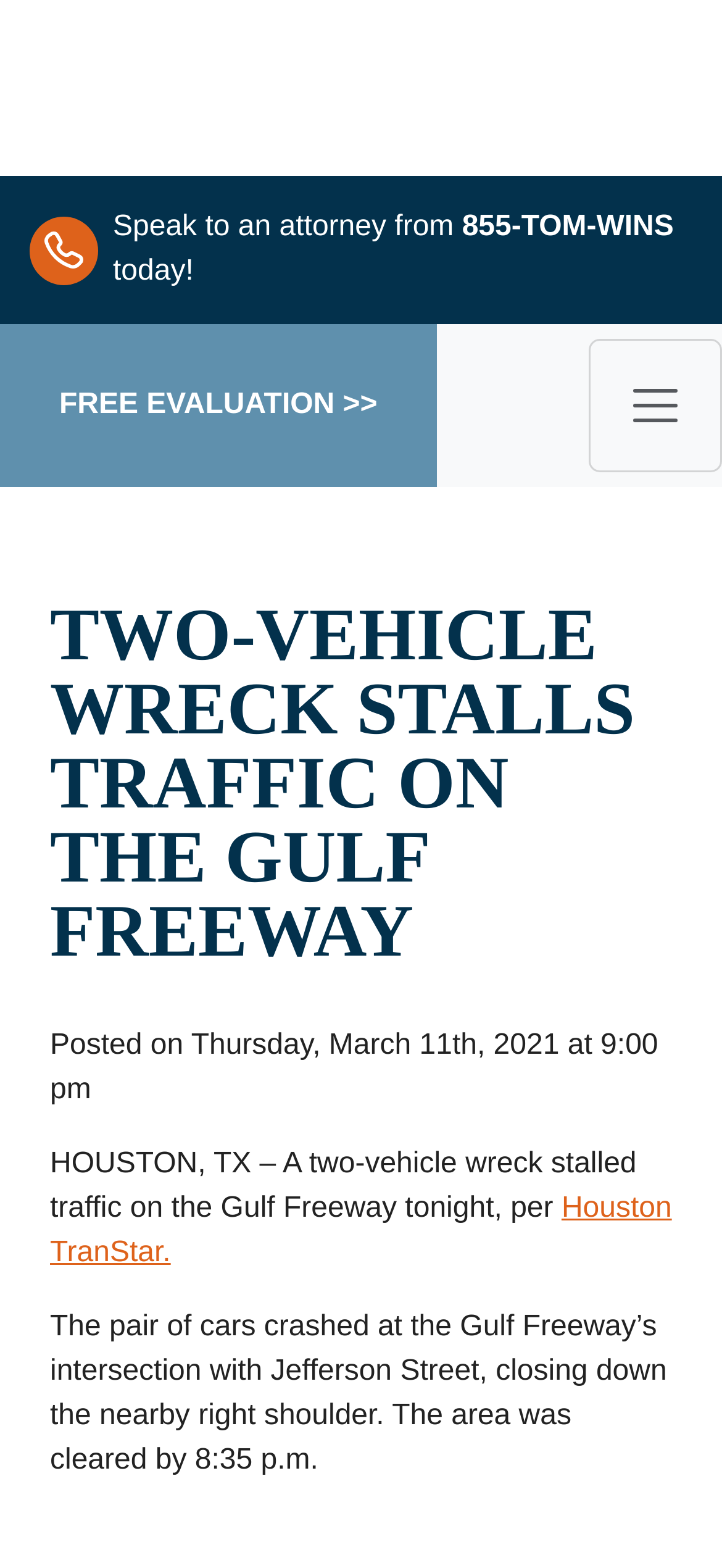Given the element description, predict the bounding box coordinates in the format (top-left x, top-left y, bottom-right x, bottom-right y), using floating point numbers between 0 and 1: alt="Attorney Tom logo"

[0.186, 0.0, 0.801, 0.113]